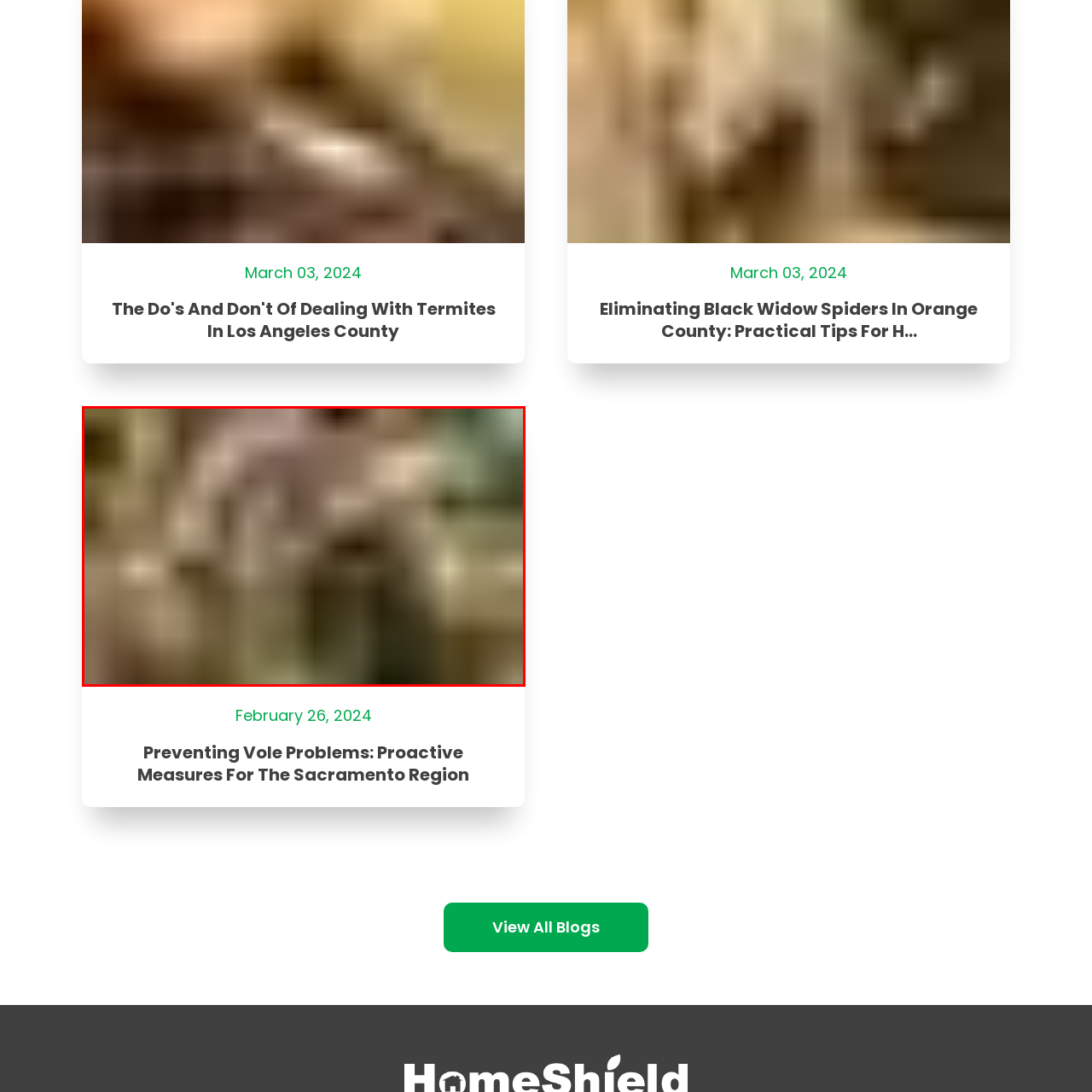Analyze the picture enclosed by the red bounding box and provide a single-word or phrase answer to this question:
What is the purpose of the article accompanying the image?

to prevent vole problems